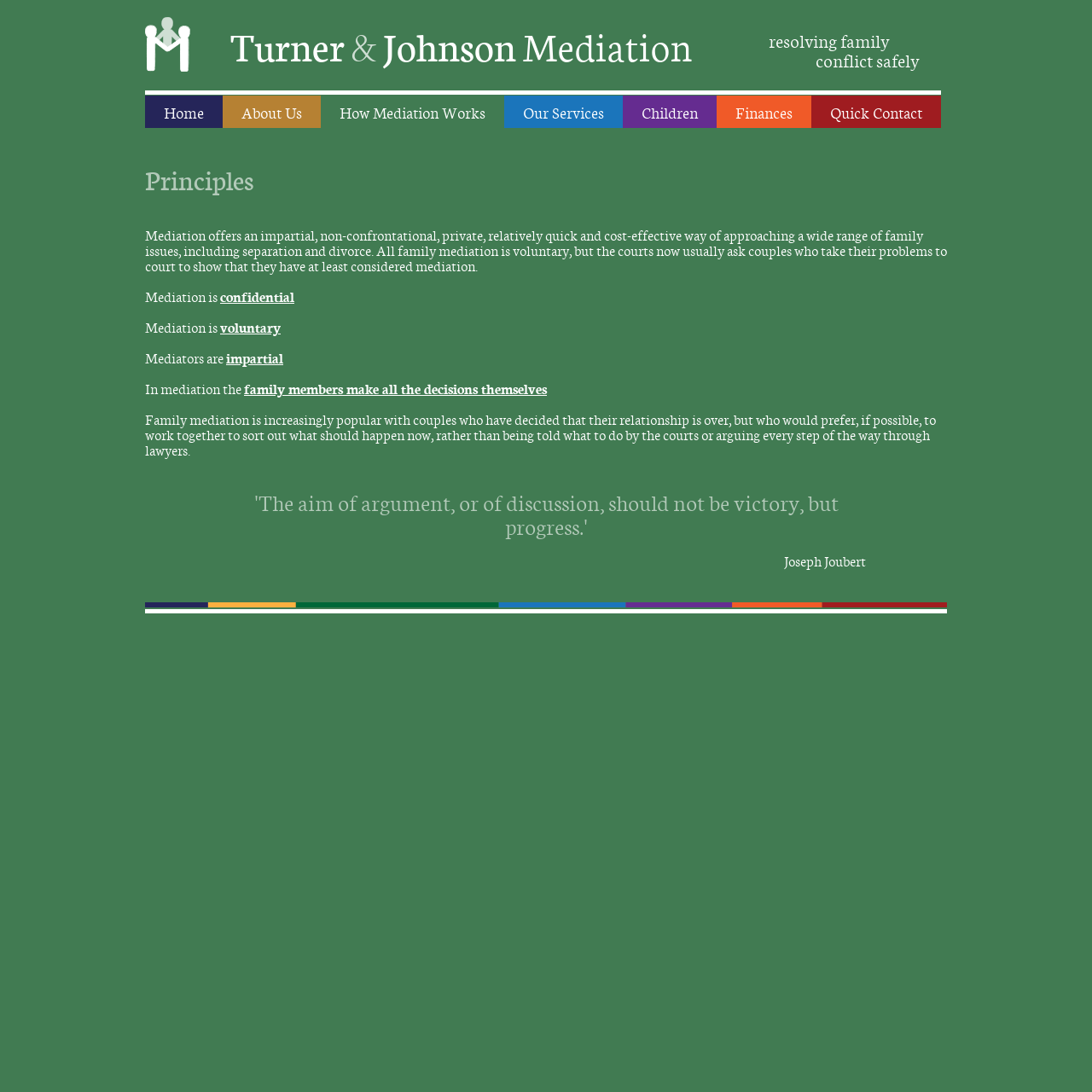Determine the bounding box coordinates of the clickable region to follow the instruction: "Click on the 'confidential' link".

[0.202, 0.262, 0.27, 0.28]